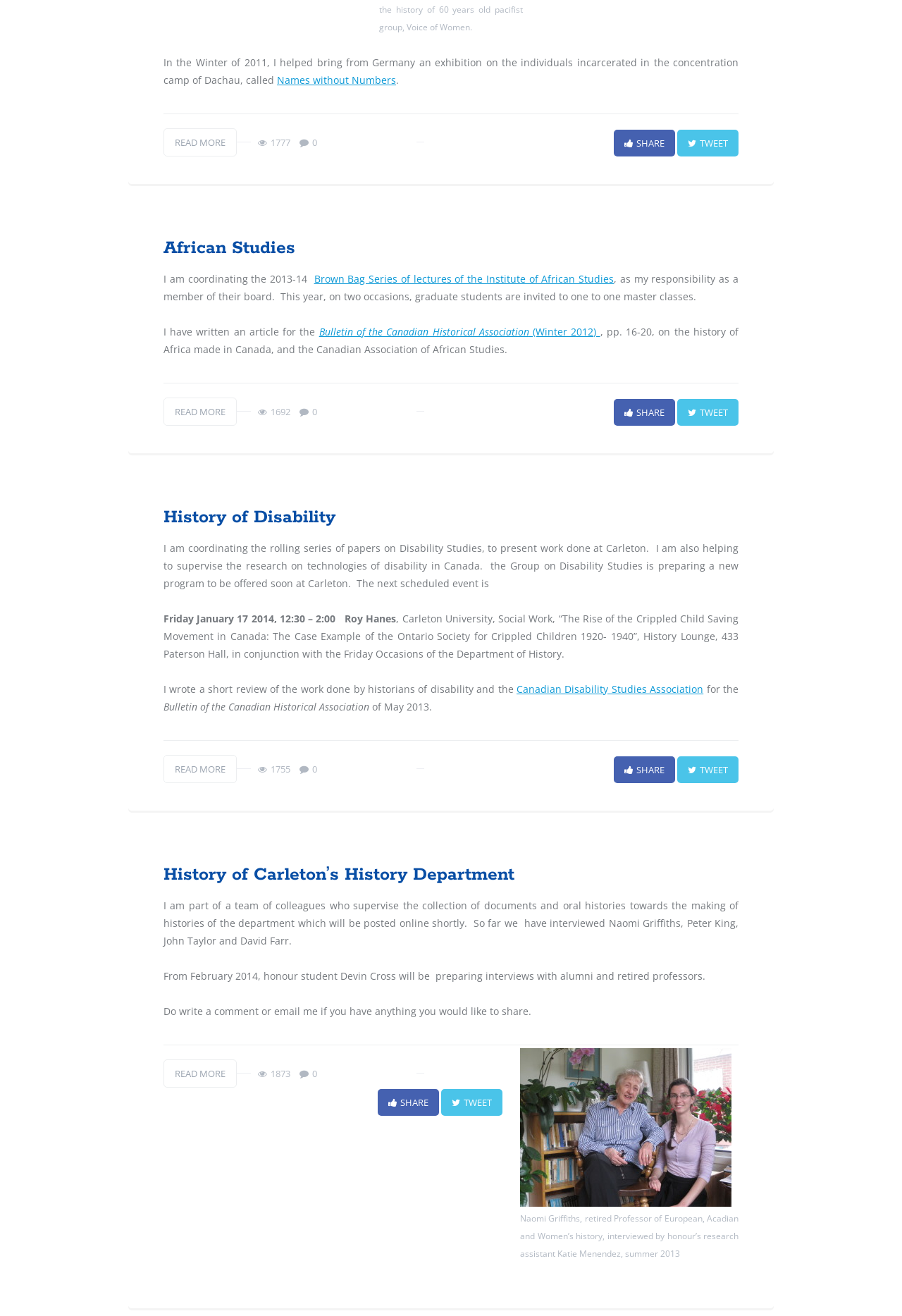Locate the bounding box coordinates of the element that should be clicked to fulfill the instruction: "Click on the 'Names without Numbers' link".

[0.307, 0.055, 0.439, 0.066]